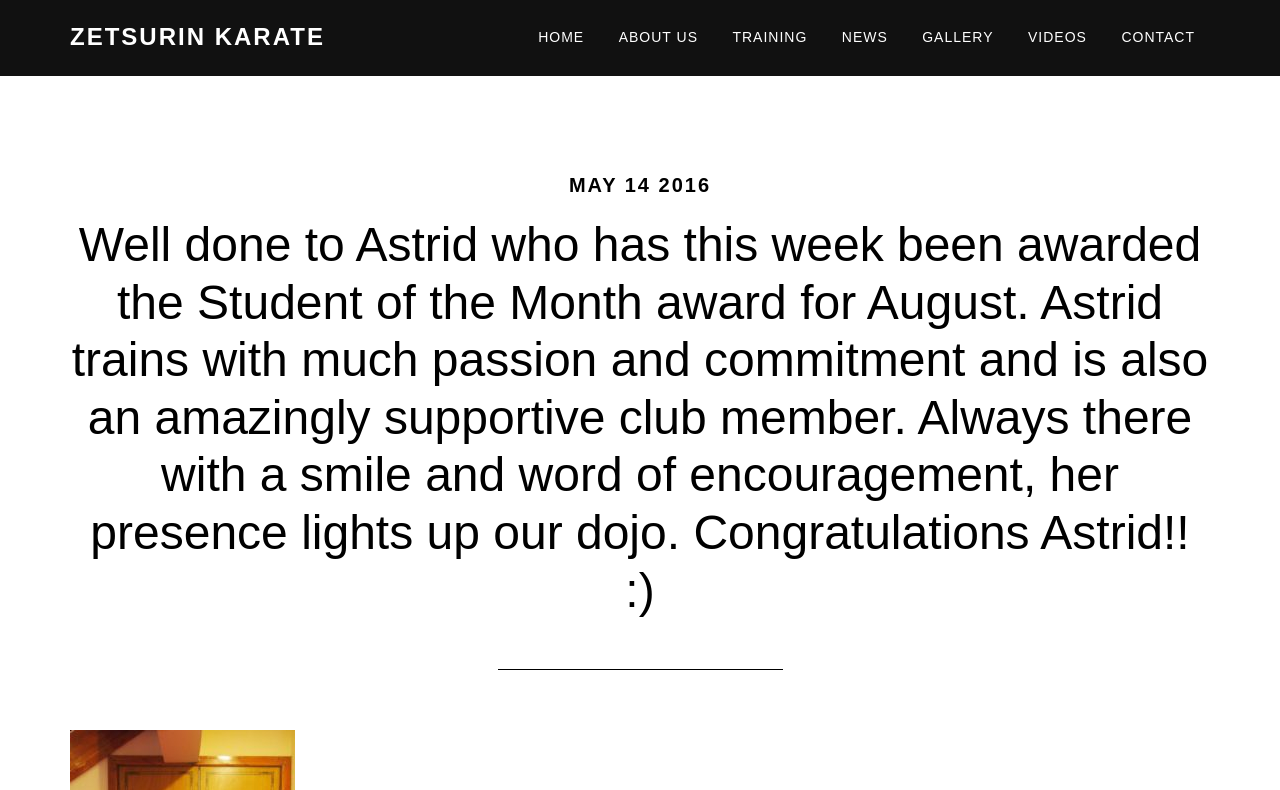Please answer the following question using a single word or phrase: 
What is the name of the award Astrid received?

Student of the Month